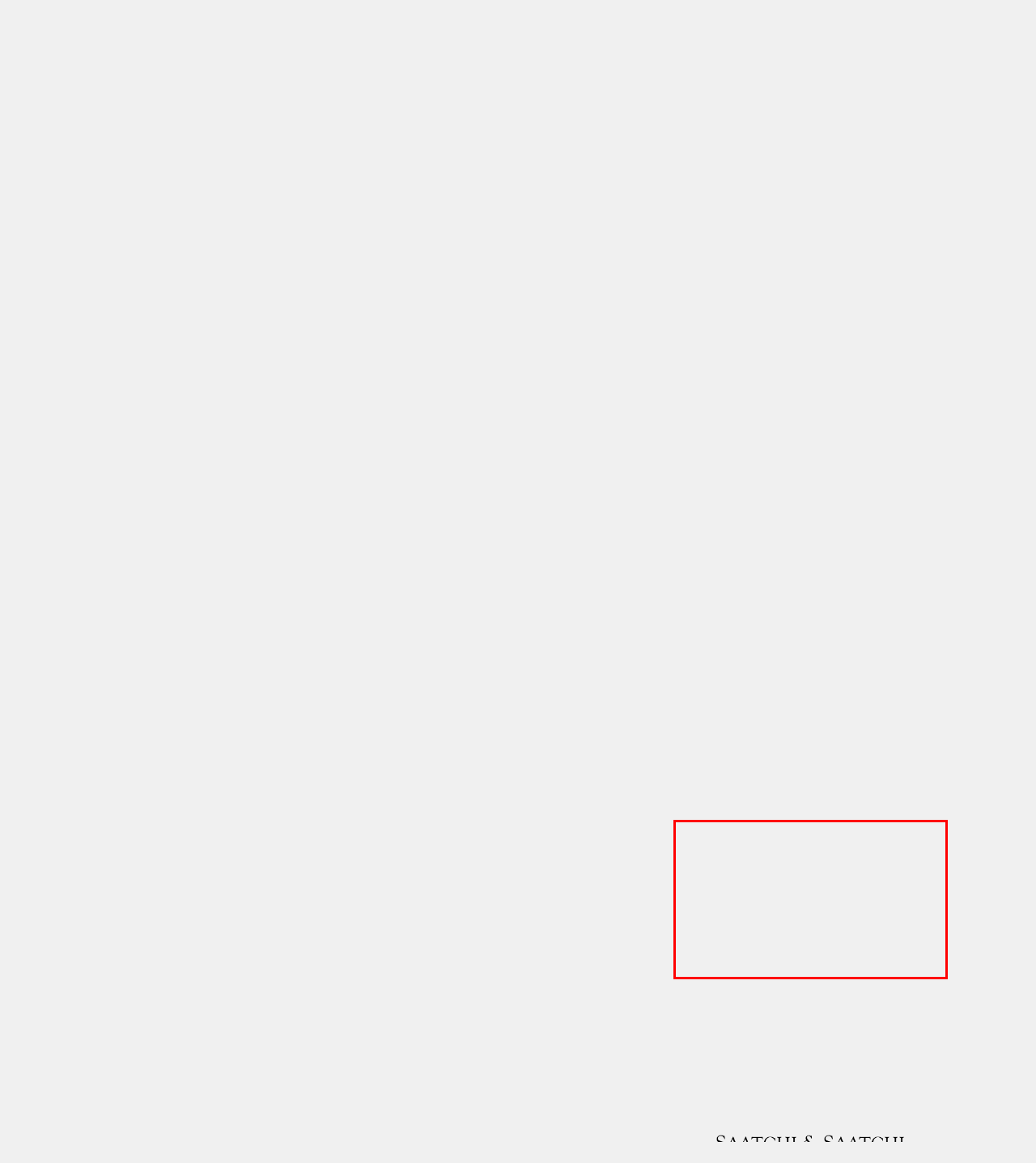You are provided with a screenshot of a webpage that includes a UI element enclosed in a red rectangle. Extract the text content inside this red rectangle.

“Transmitter was able to see our idea from concept to implementation phase with great clarity and detail. Open lines of communication and a flexible working style allowed us to deliver a final product that ended up raising our organization nearly 4 million Aeroplan miles!” – JULIAN CASPARI Managing Director, Schools Without Borders